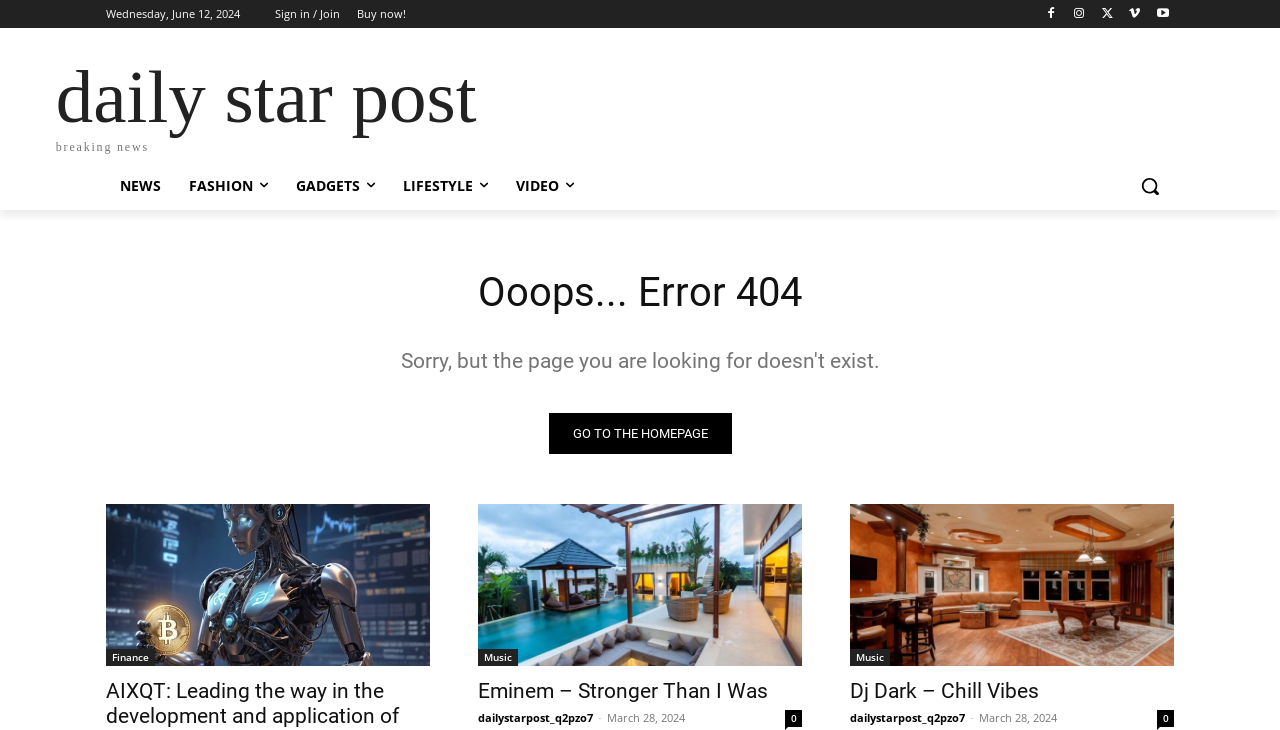Provide a thorough description of the webpage's content and layout.

This webpage displays a "Page not found" error message, also known as a 404 error. At the top left, the current date "Wednesday, June 12, 2024" is shown. Next to it, there are three links: "Sign in / Join", "Buy now!", and a series of social media icons. 

On the top right, the logo of "daily star post" is displayed, along with a navigation menu consisting of links to "NEWS", "FASHION", "GADGETS", "LIFESTYLE", and "VIDEO". A search button is located at the top right corner.

Below the navigation menu, a large heading "Ooops... Error 404" is displayed, indicating that the page was not found. A link "GO TO THE HOMEPAGE" is provided below the heading.

The rest of the page is divided into two columns. The left column contains links to various news articles, including "Finance" and "AIXQT: Leading the way in the development and application of artificial intelligence technology". The right column contains music-related links, including "Eminem – Stronger Than I Was" and "Dj Dark – Chill Vibes". Each music link has a corresponding heading and a timestamp "March 28, 2024".